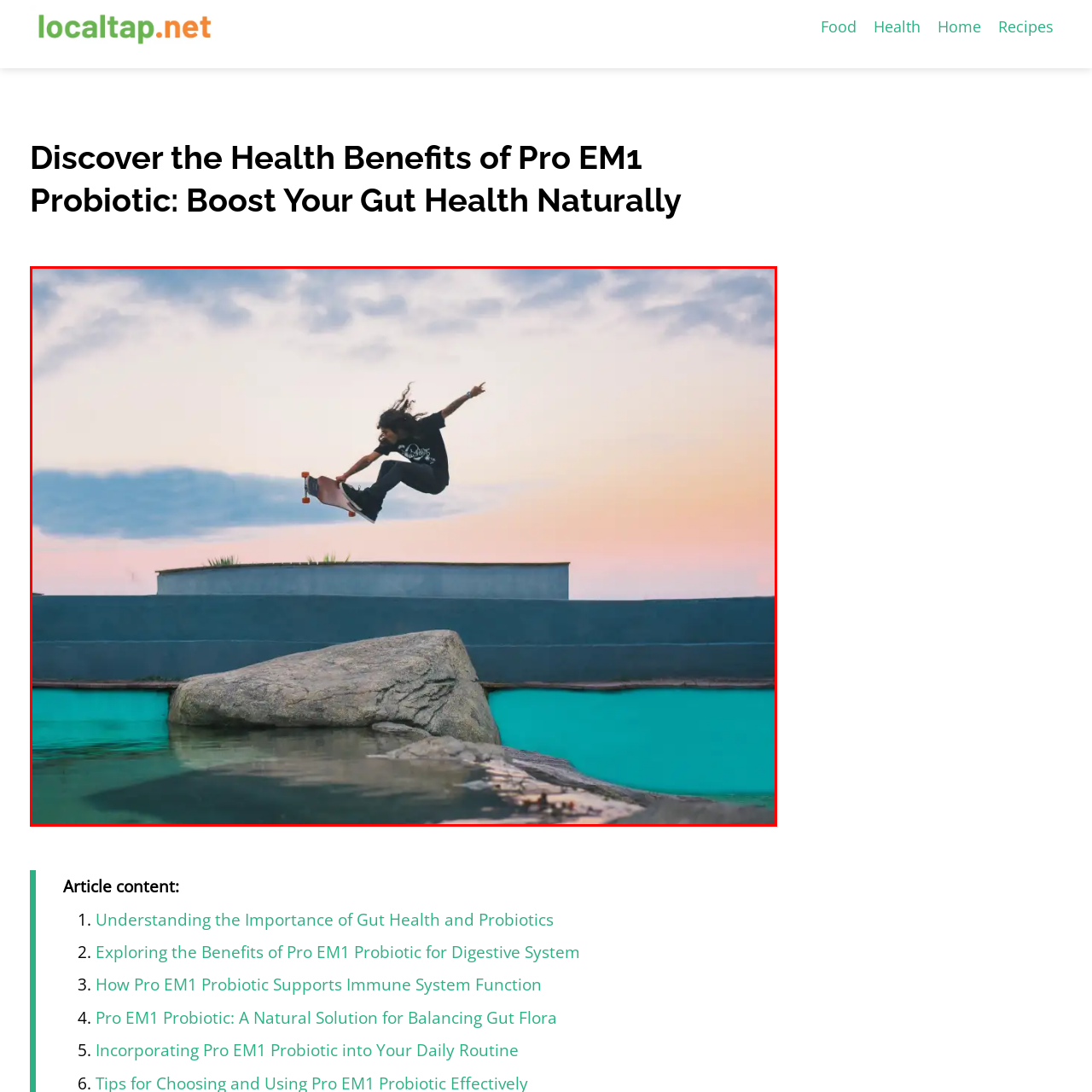What is the background of the image?
Pay attention to the section of the image highlighted by the red bounding box and provide a comprehensive answer to the question.

The caption describes the background of the image as a serene body of water, which suggests that the scene is set near a lake, ocean, or any other type of calm water.